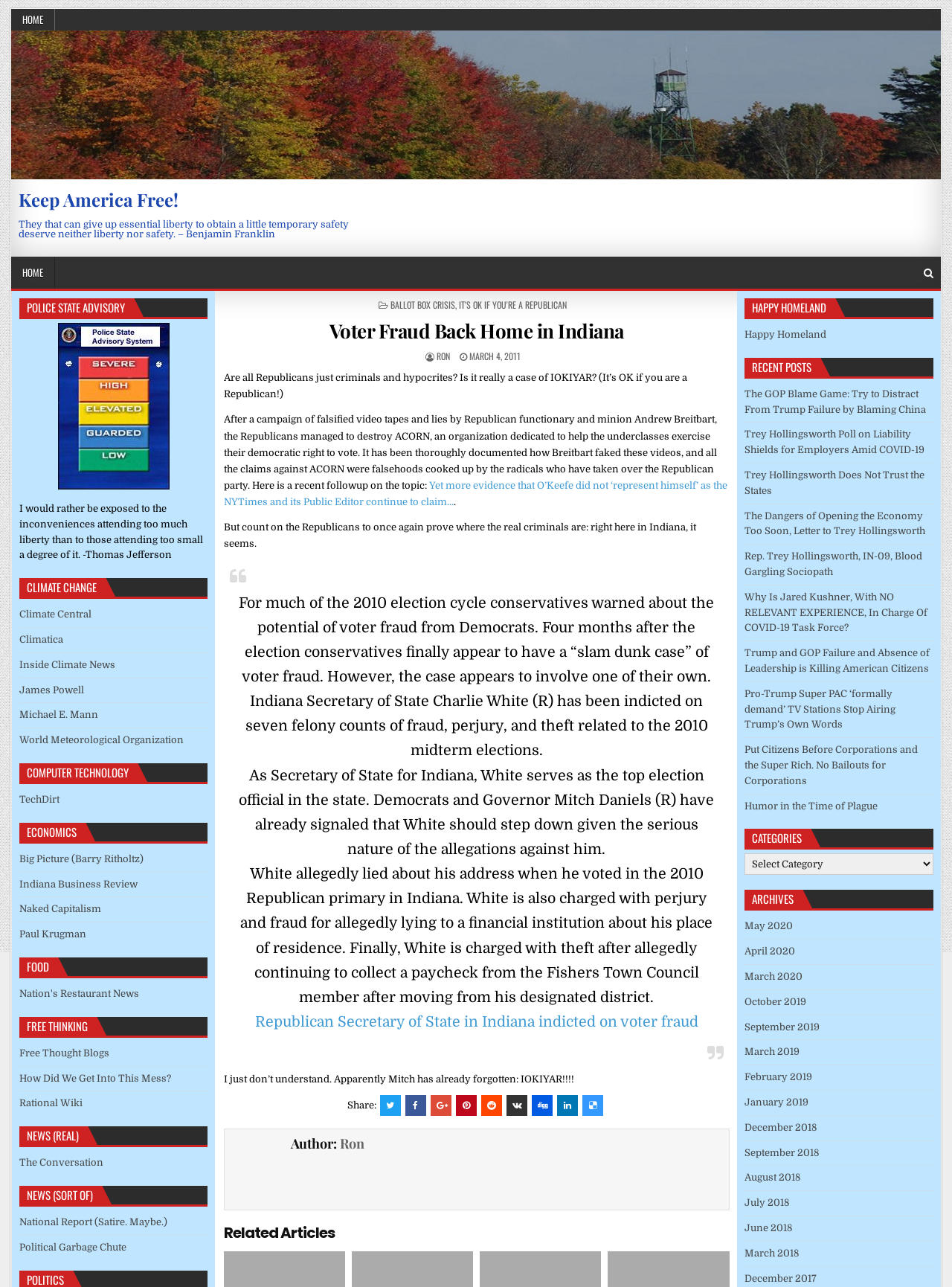Identify the bounding box coordinates of the element to click to follow this instruction: 'Check the 'Related Articles''. Ensure the coordinates are four float values between 0 and 1, provided as [left, top, right, bottom].

[0.235, 0.949, 0.766, 0.967]